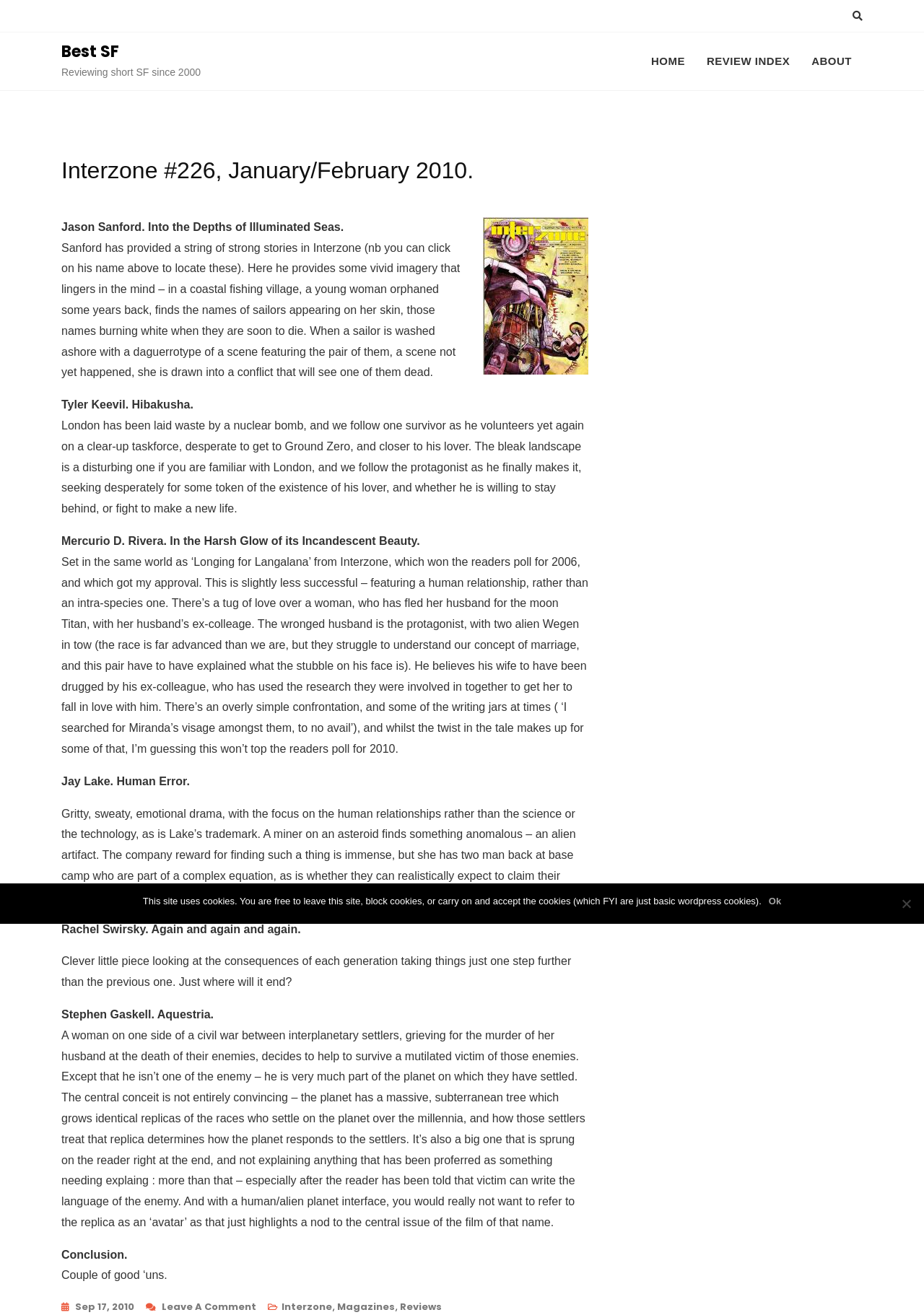What is the theme of the story 'Again and again and again'?
Please give a detailed and thorough answer to the question, covering all relevant points.

The theme of the story 'Again and again and again' can be inferred from the brief summary provided, which mentions the consequences of each generation taking things just one step further than the previous one.